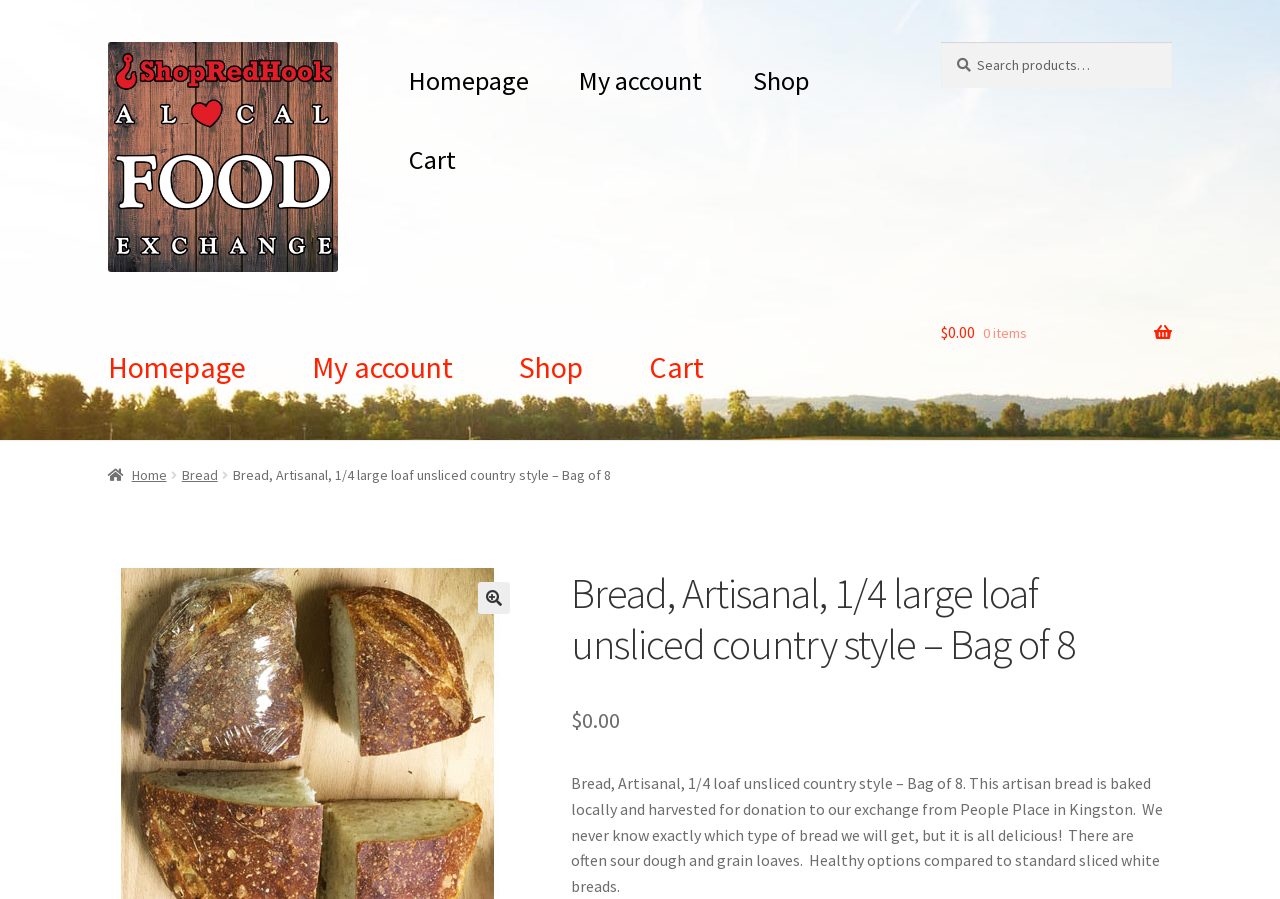Can you find the bounding box coordinates of the area I should click to execute the following instruction: "Search for something"?

[0.735, 0.047, 0.916, 0.098]